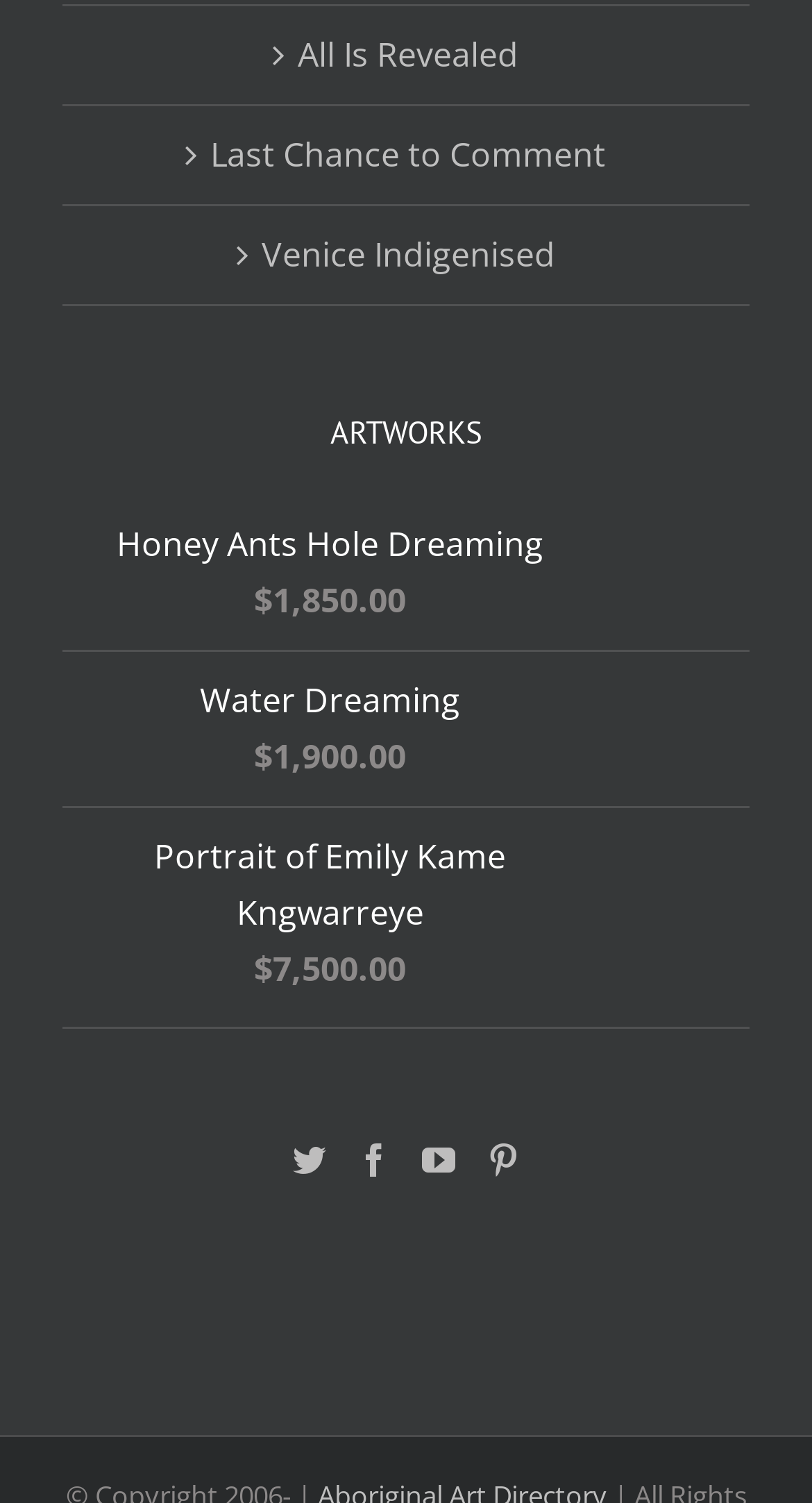Locate the bounding box of the UI element described in the following text: "Honey Ants Hole Dreaming".

[0.077, 0.343, 0.923, 0.38]